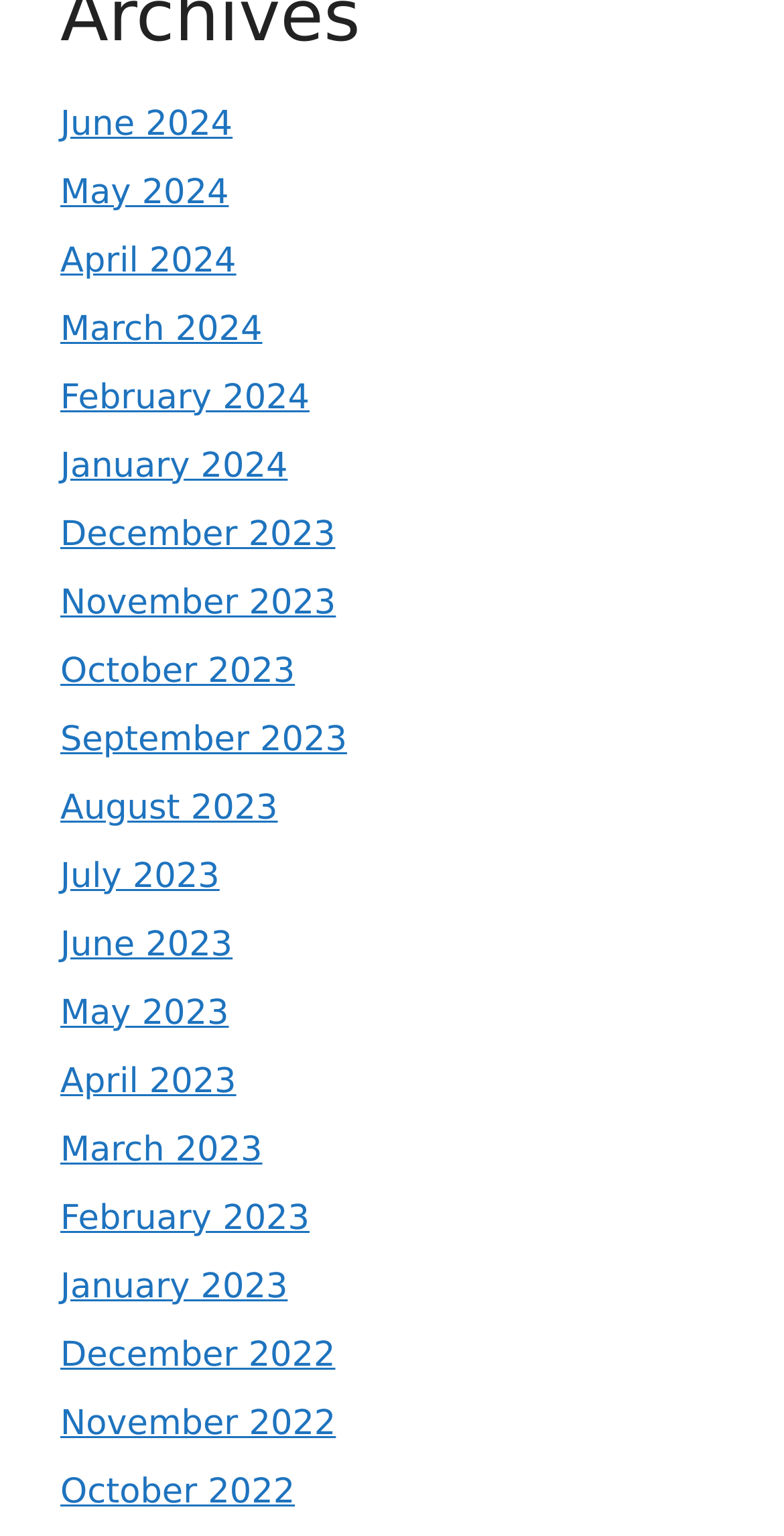What is the latest month available in 2023?
Based on the screenshot, respond with a single word or phrase.

September 2023